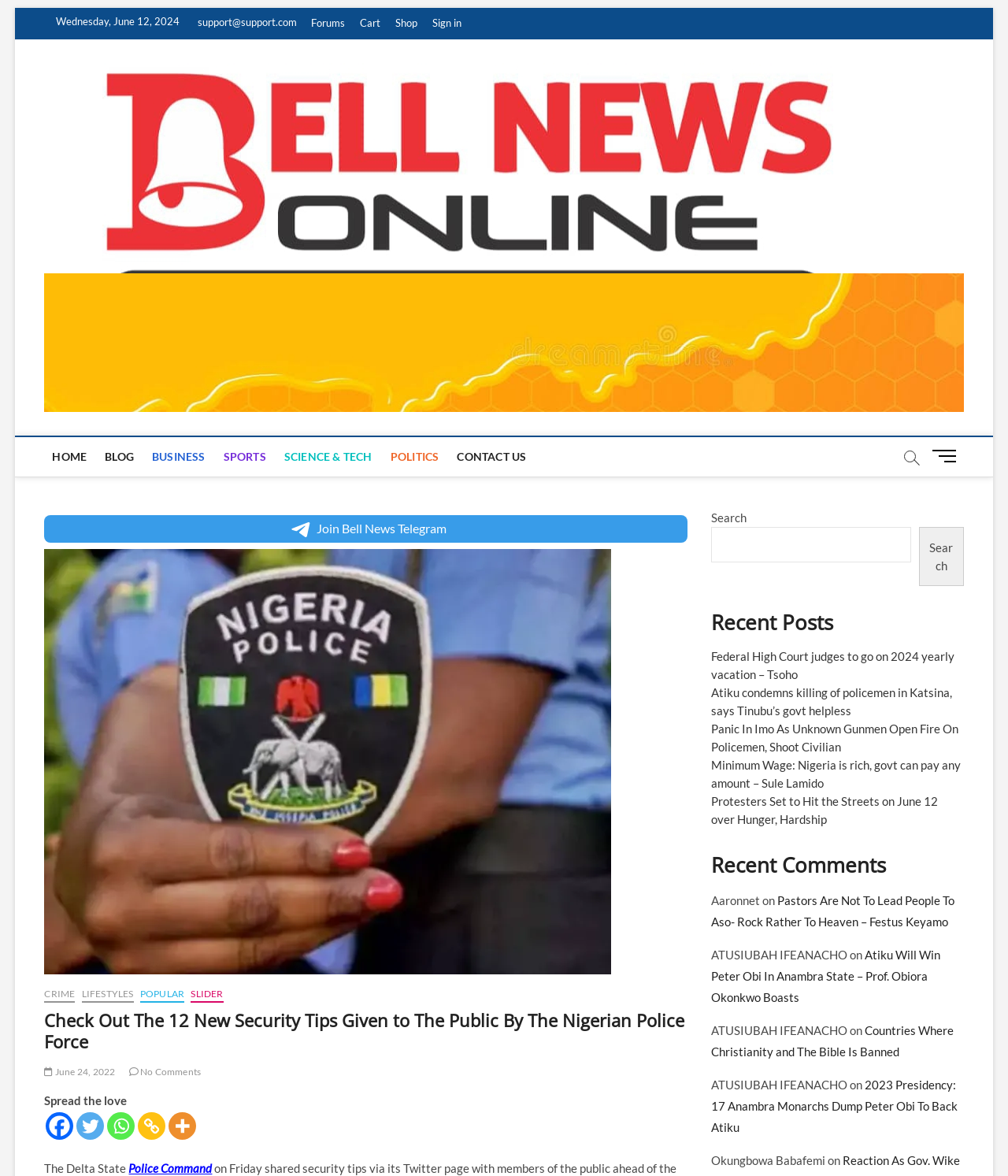Specify the bounding box coordinates of the element's area that should be clicked to execute the given instruction: "Click on the 'HOME' link". The coordinates should be four float numbers between 0 and 1, i.e., [left, top, right, bottom].

[0.044, 0.372, 0.094, 0.405]